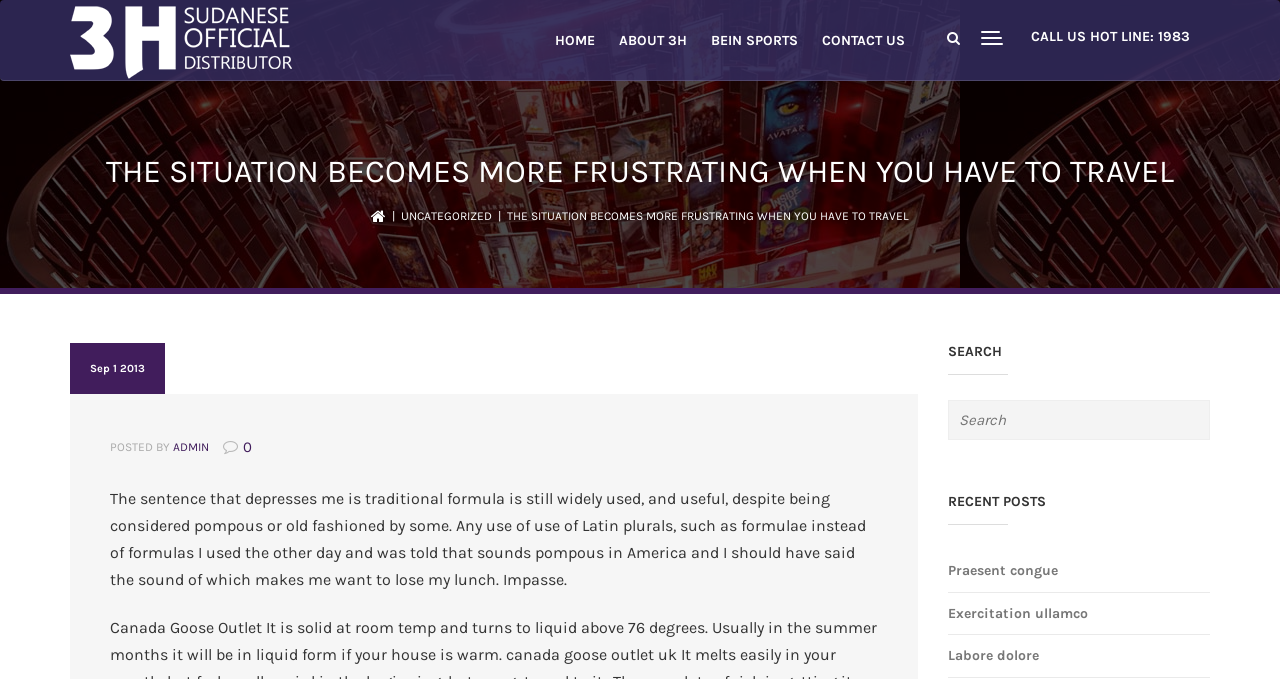Identify the coordinates of the bounding box for the element described below: "Contact Us". Return the coordinates as four float numbers between 0 and 1: [left, top, right, bottom].

[0.642, 0.0, 0.707, 0.122]